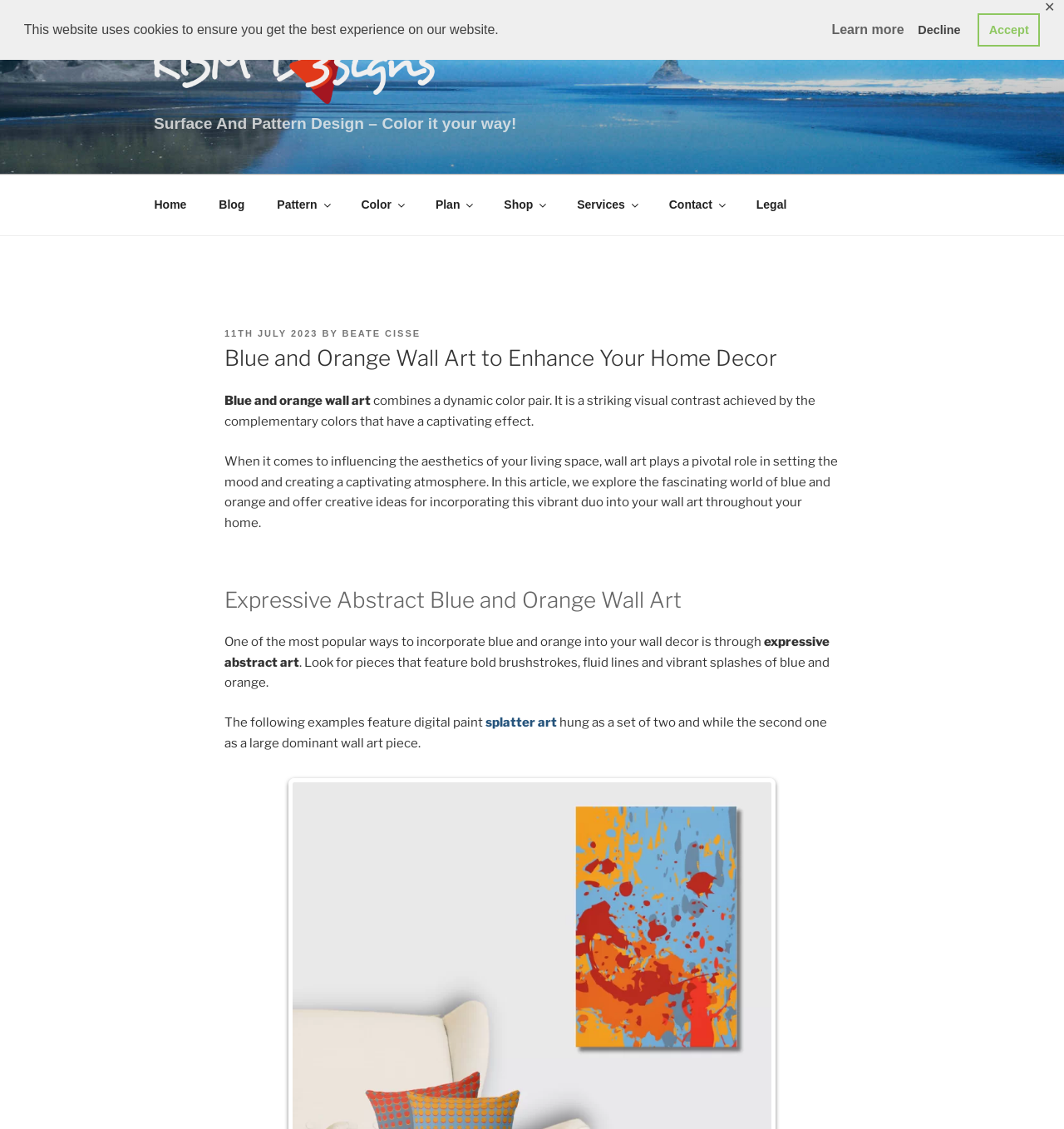What is the main topic of this webpage?
Use the information from the image to give a detailed answer to the question.

Based on the webpage content, the main topic is about blue and orange wall art, which is evident from the heading 'Blue and Orange Wall Art to Enhance Your Home Decor' and the subsequent paragraphs discussing the concept.